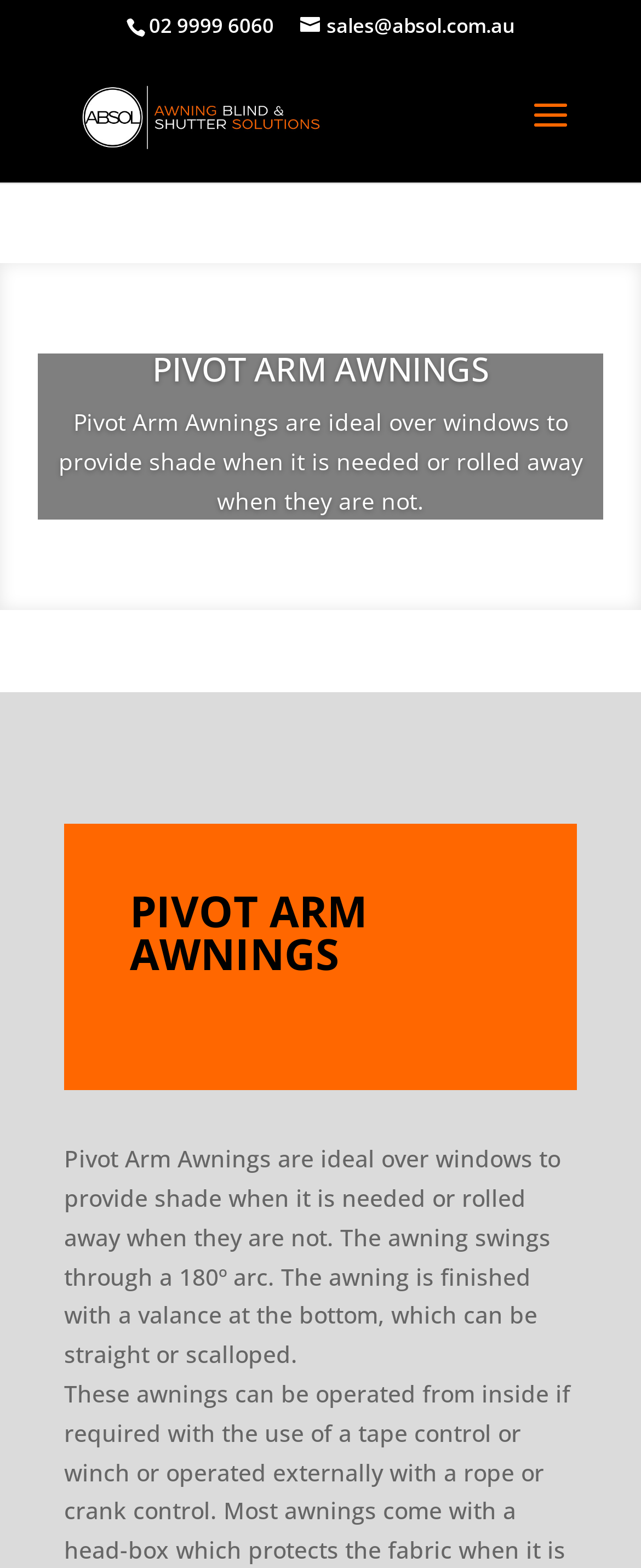What is the shape of the valance at the bottom of the awning? Based on the image, give a response in one word or a short phrase.

Straight or scalloped